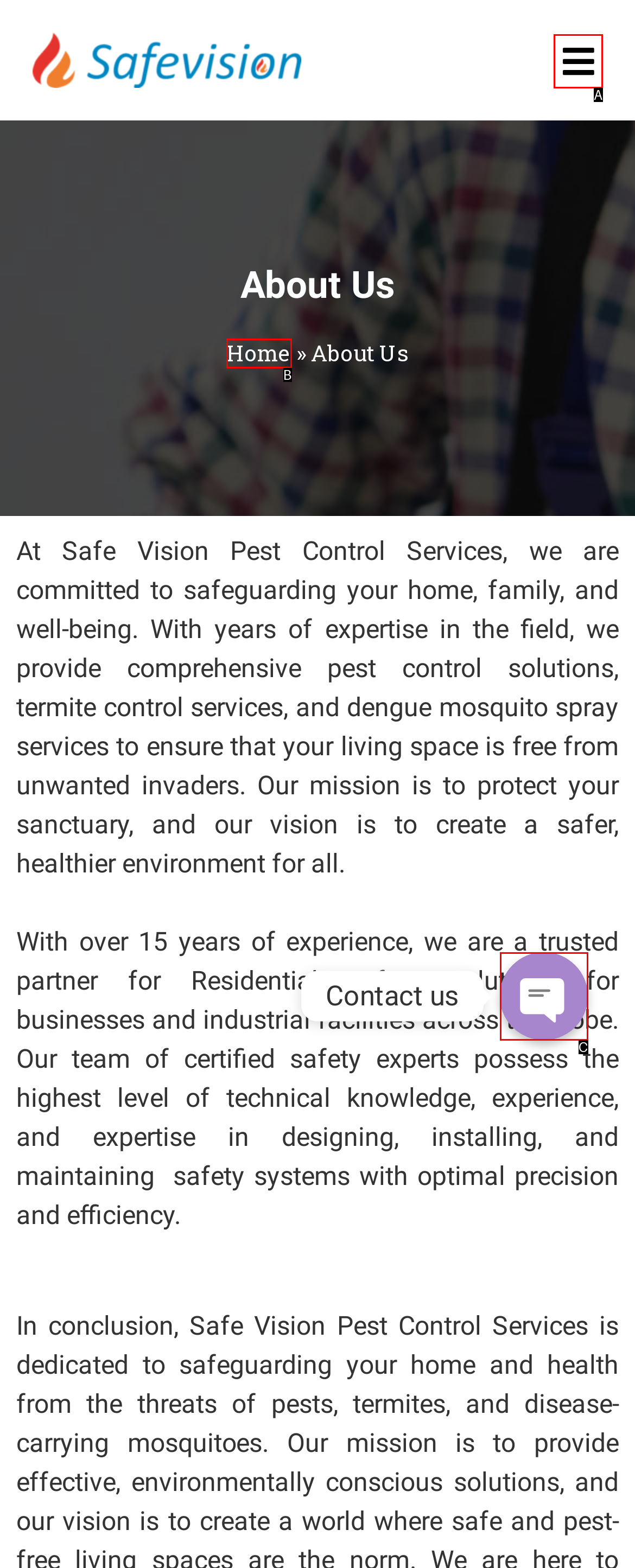Identify the UI element that corresponds to this description: aria-label="Phone"
Respond with the letter of the correct option.

C